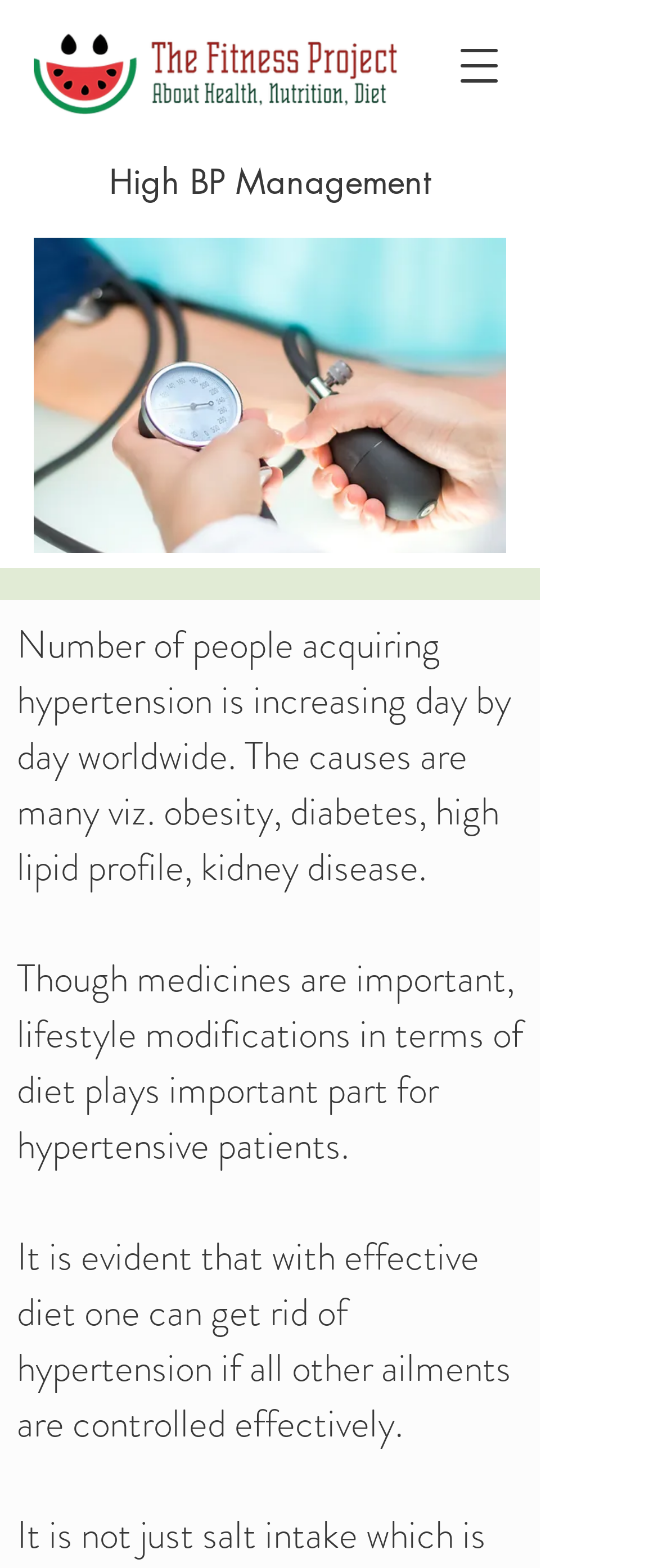What is the increasing trend worldwide?
Using the image, respond with a single word or phrase.

Hypertension cases